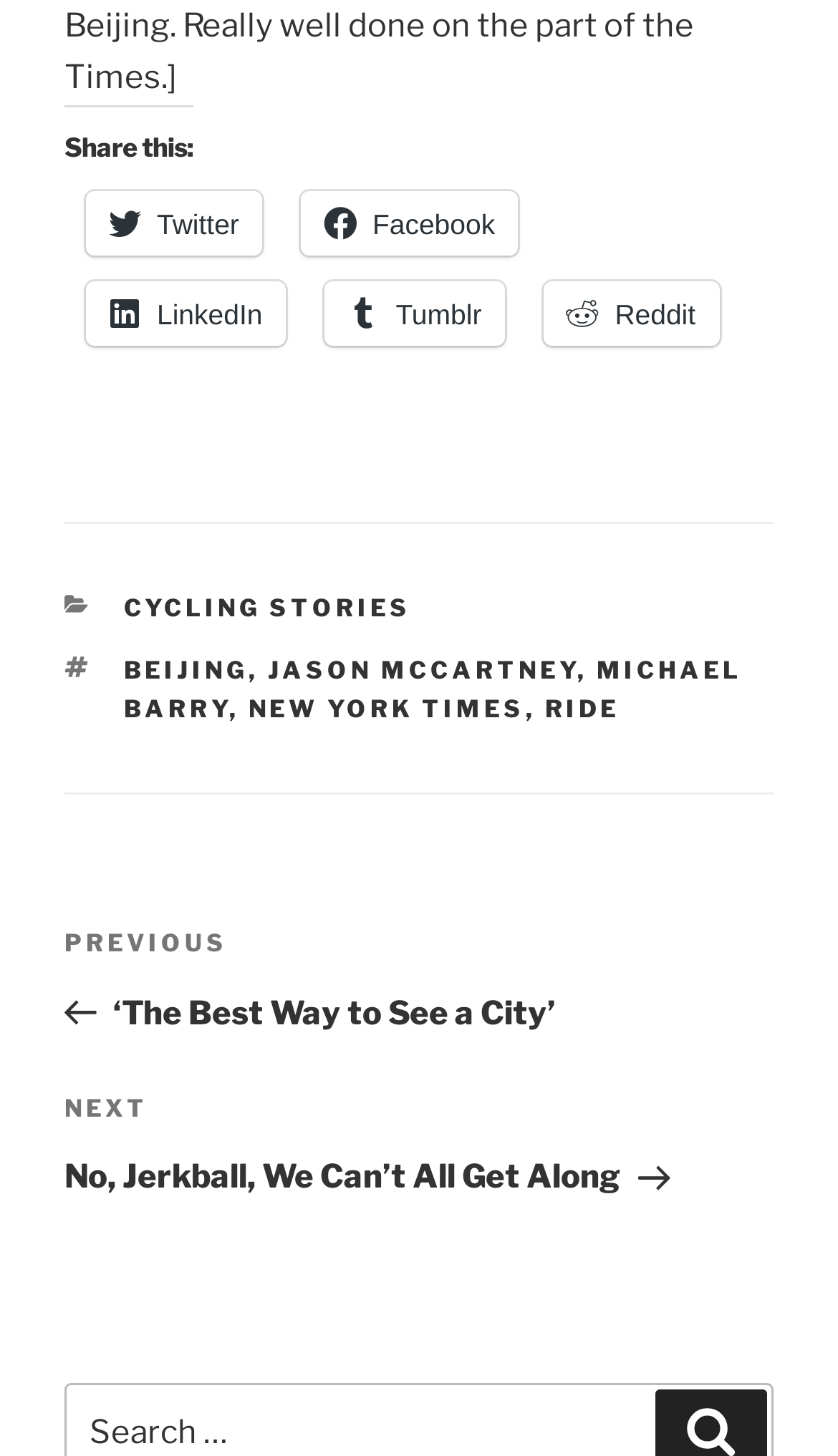Highlight the bounding box coordinates of the region I should click on to meet the following instruction: "Share on Facebook".

[0.36, 0.131, 0.619, 0.175]